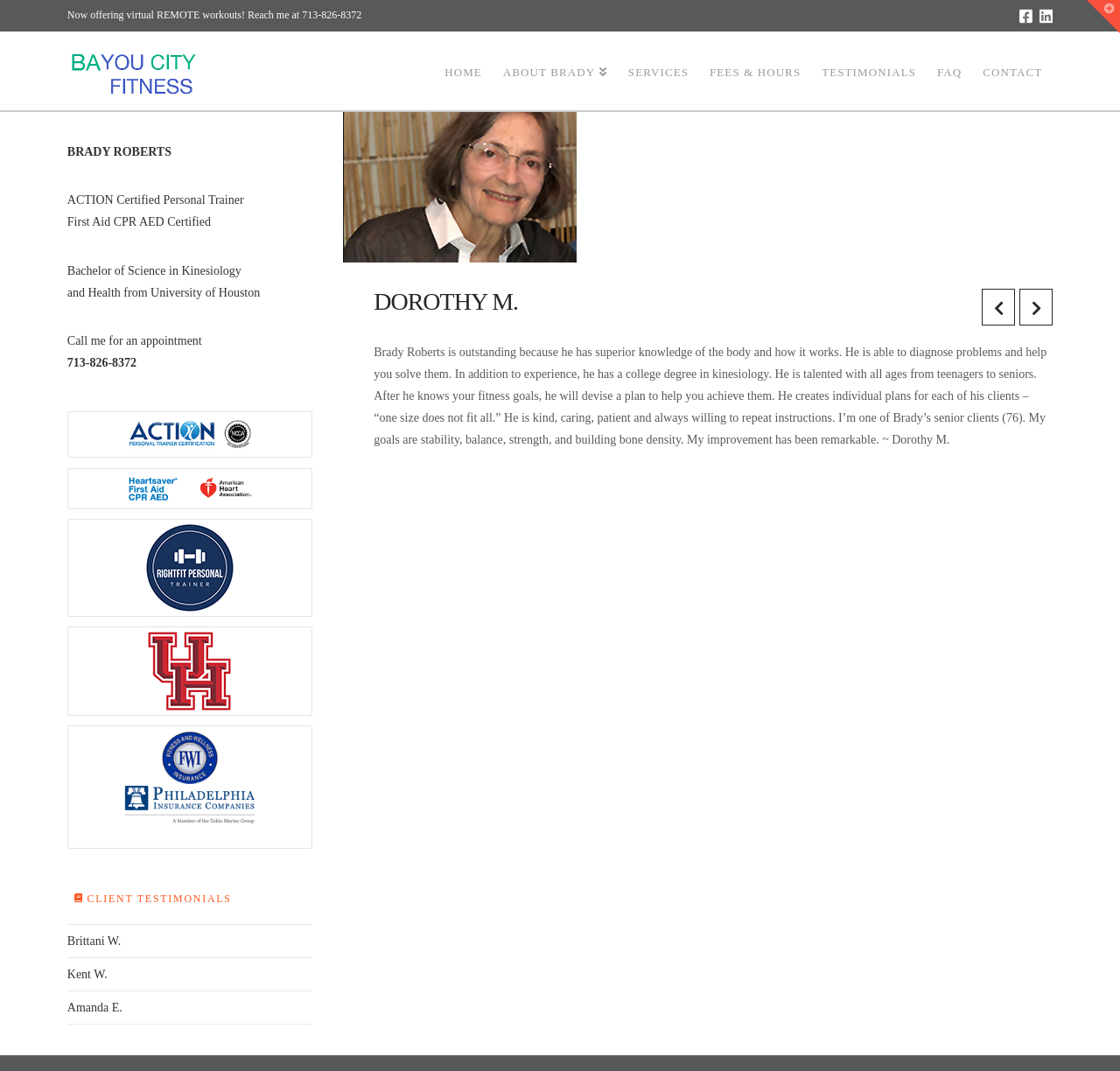What is Brady Roberts' profession?
Based on the screenshot, provide your answer in one word or phrase.

Personal Trainer